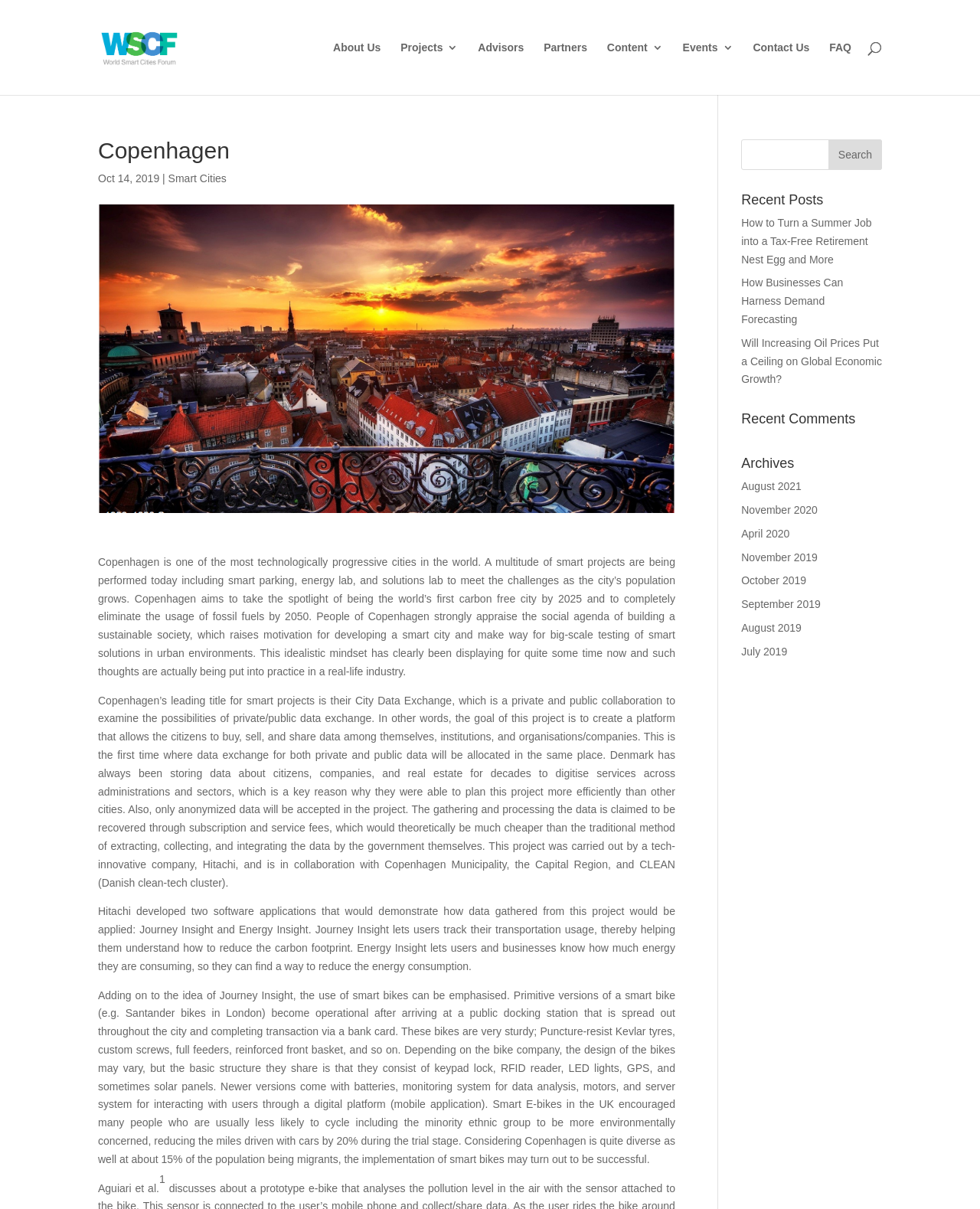Based on the element description "Content", predict the bounding box coordinates of the UI element.

[0.619, 0.035, 0.676, 0.079]